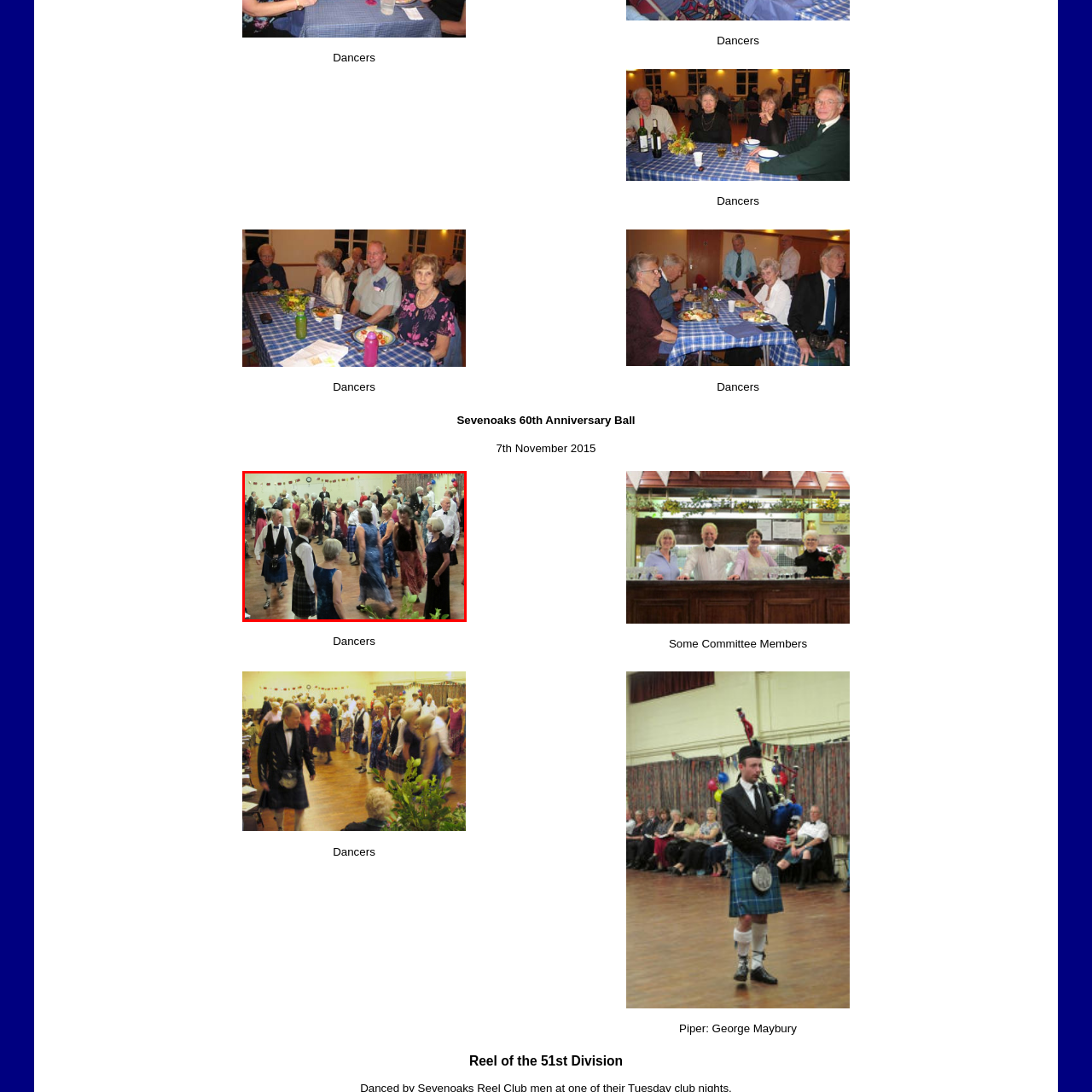Look closely at the image within the red-bordered box and thoroughly answer the question below, using details from the image: What is the atmosphere of the event?

The atmosphere is vibrant, highlighted by decorations that suggest celebration, and the expressions of the attendees convey joy and camaraderie, capturing the spirit of the event and the shared enjoyment of dancing together.